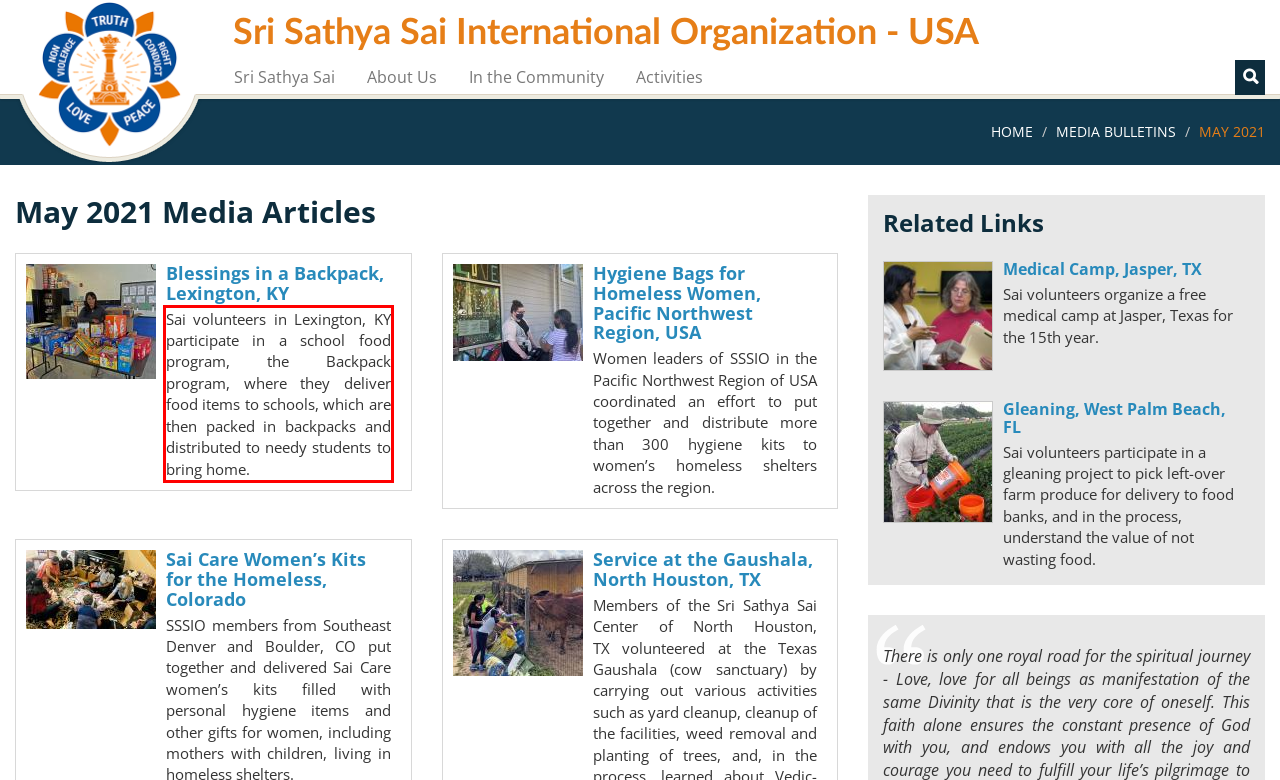With the provided screenshot of a webpage, locate the red bounding box and perform OCR to extract the text content inside it.

Sai volunteers in Lexington, KY participate in a school food program, the Backpack program, where they deliver food items to schools, which are then packed in backpacks and distributed to needy students to bring home.